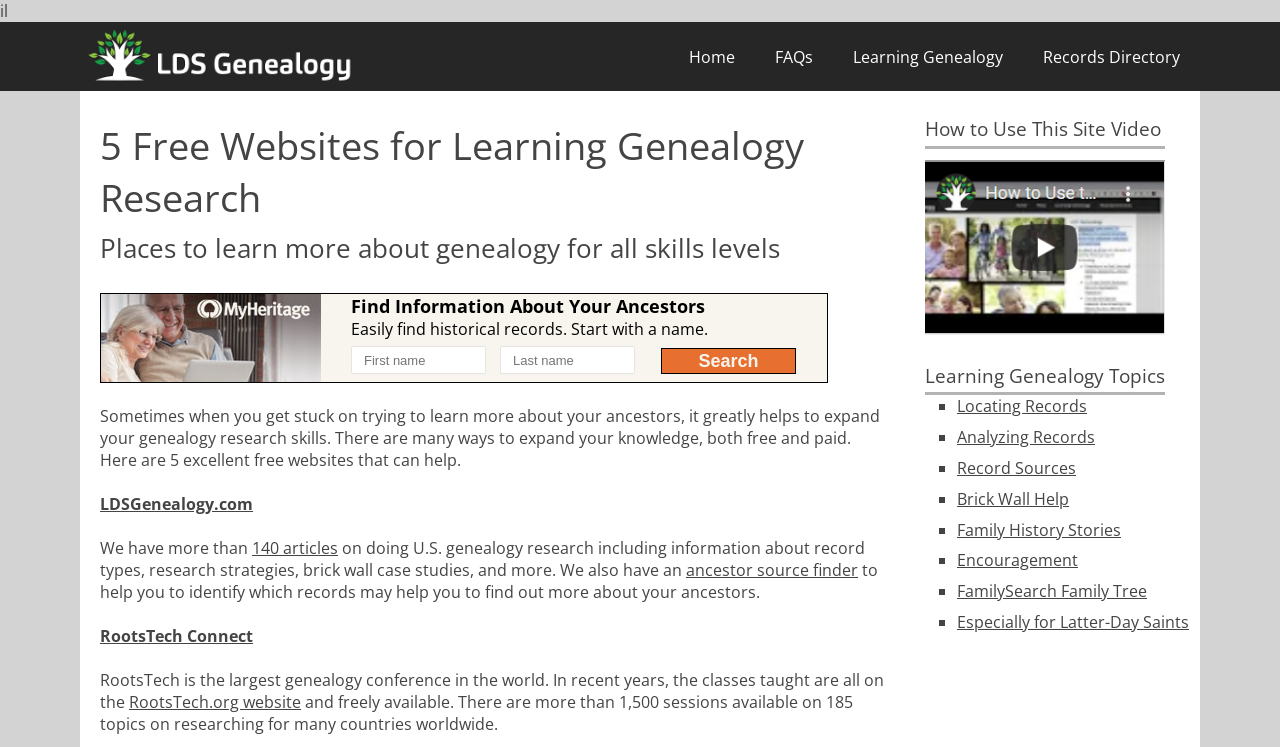What is the purpose of the 5 free websites?
Please give a detailed and thorough answer to the question, covering all relevant points.

The webpage provides 5 free websites for learning genealogy research, which implies that the purpose of these websites is to help users learn and improve their genealogy research skills.